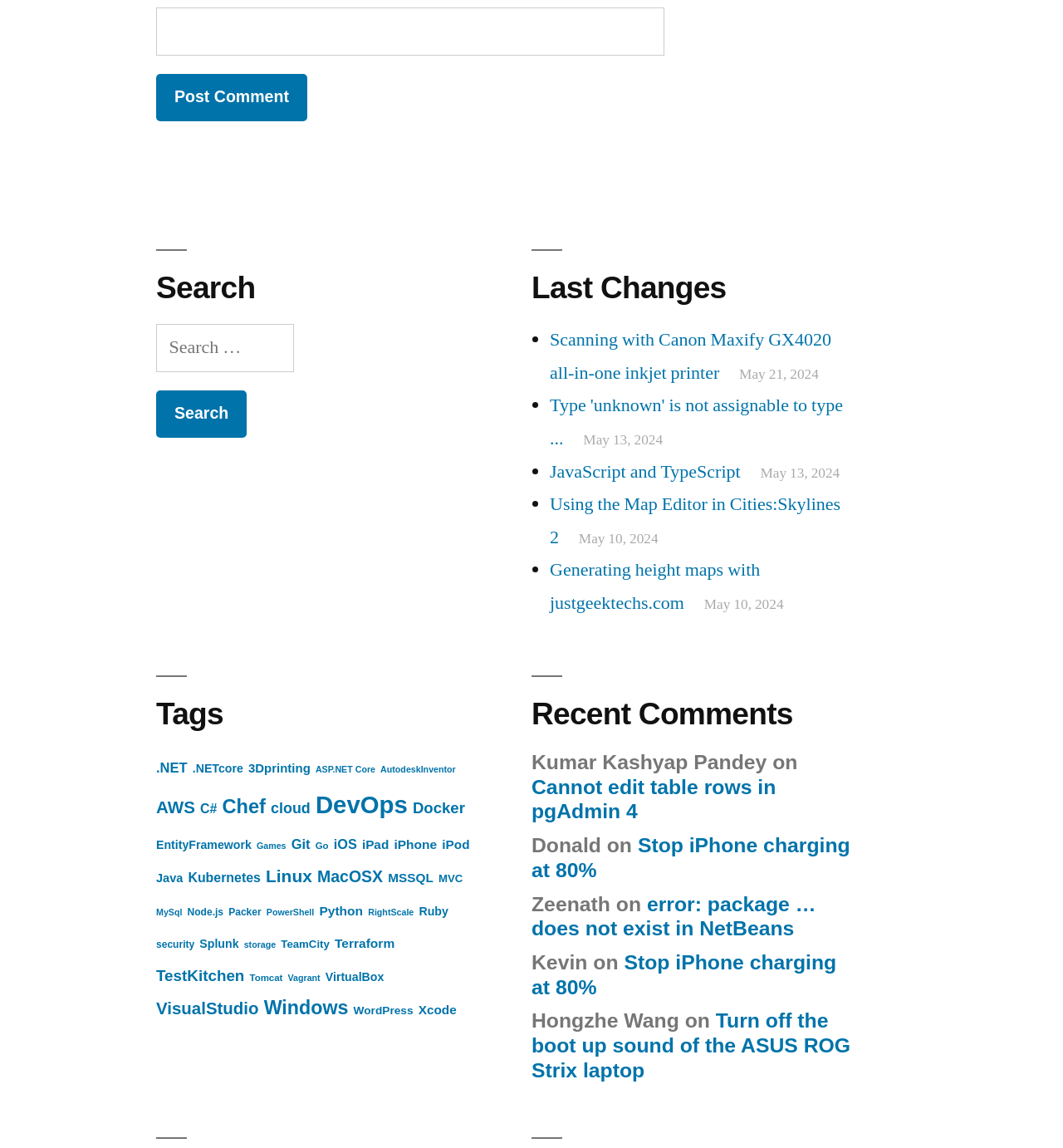Find and indicate the bounding box coordinates of the region you should select to follow the given instruction: "Read the article 'Scanning with Canon Maxify GX4020 all-in-one inkjet printer'".

[0.517, 0.286, 0.782, 0.335]